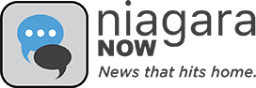What is the tagline of Niagara Now?
Please respond to the question with a detailed and well-explained answer.

The tagline 'News that hits home' is displayed beneath the logo, emphasizing the publication's commitment to delivering relevant and impactful news to its audience, which is a key aspect of its identity and mission.